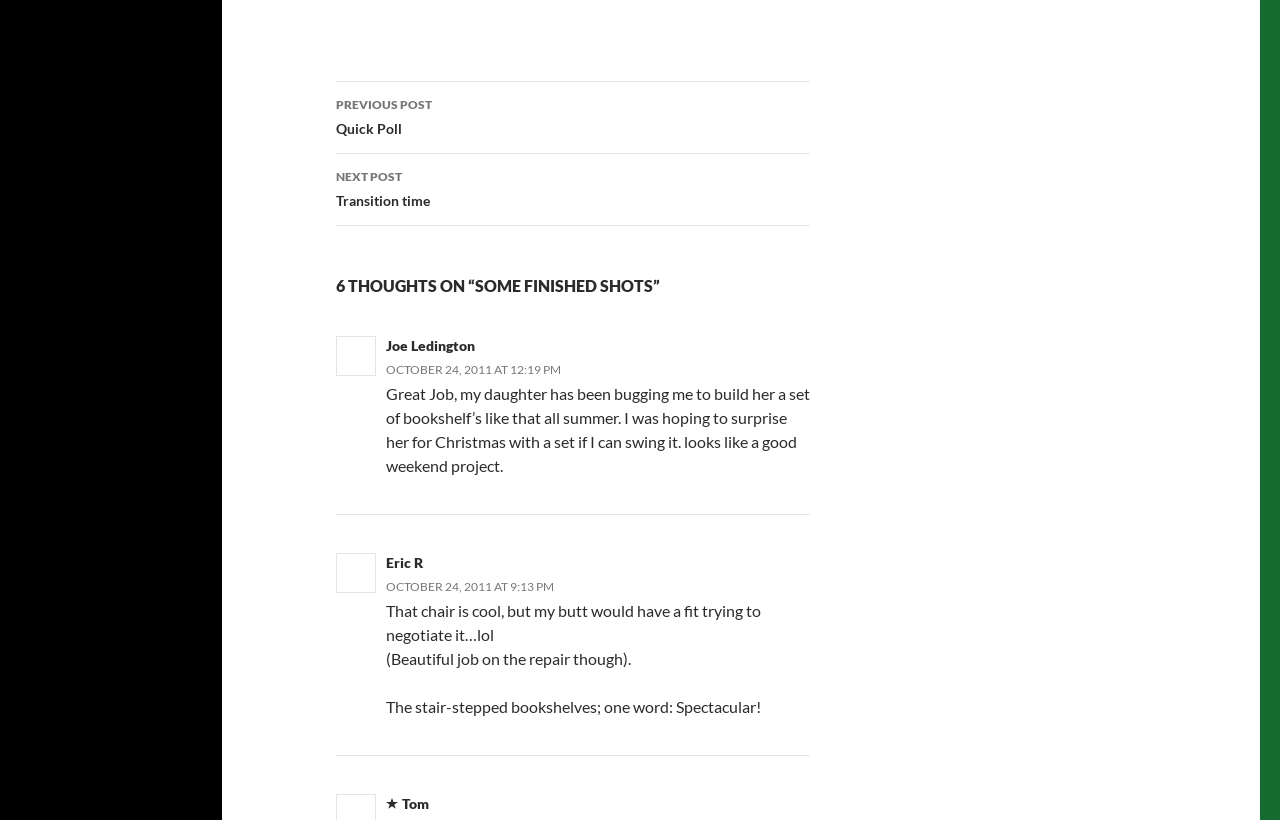Please use the details from the image to answer the following question comprehensively:
What is the date of the second comment?

The date of the second comment can be found in the time element with the text 'OCTOBER 24, 2011 AT 9:13 PM'.